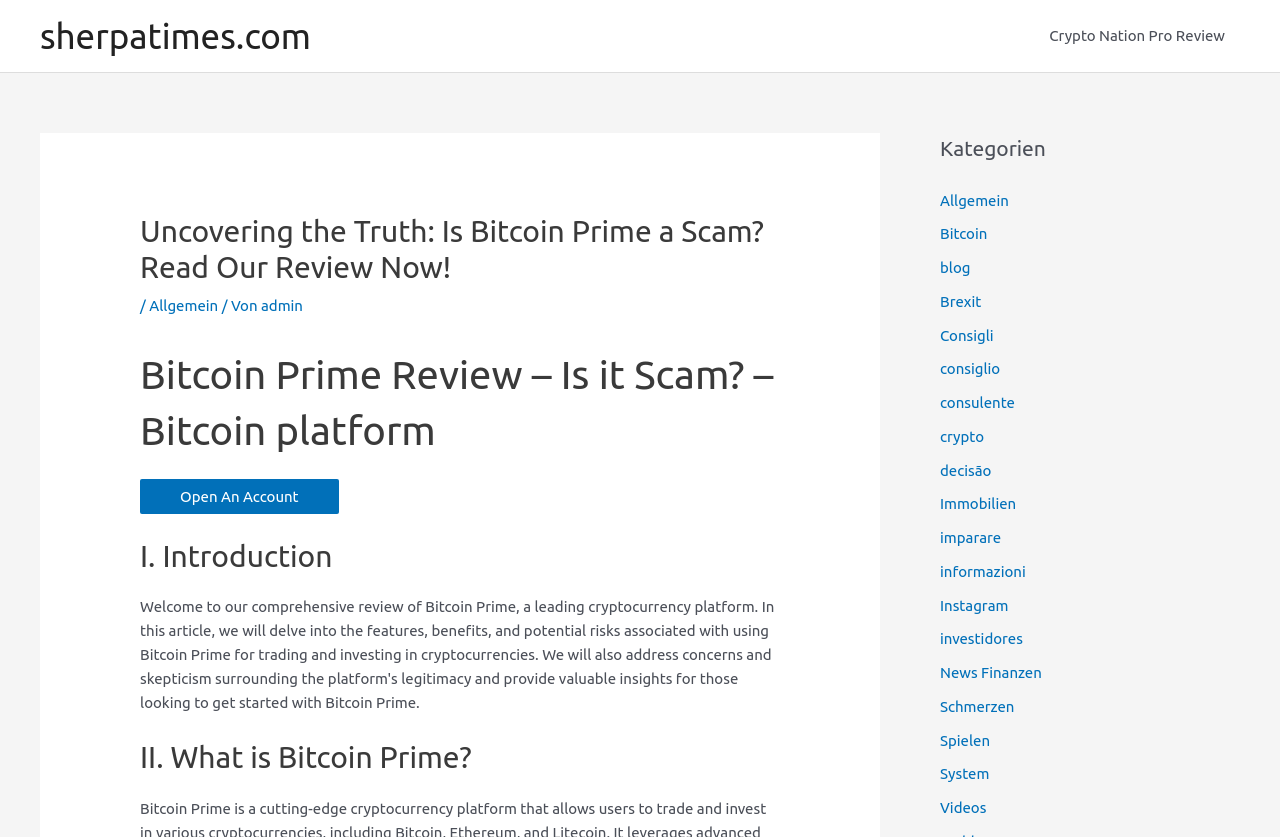Give the bounding box coordinates for the element described by: "Crypto Nation Pro Review".

[0.808, 0.0, 0.969, 0.086]